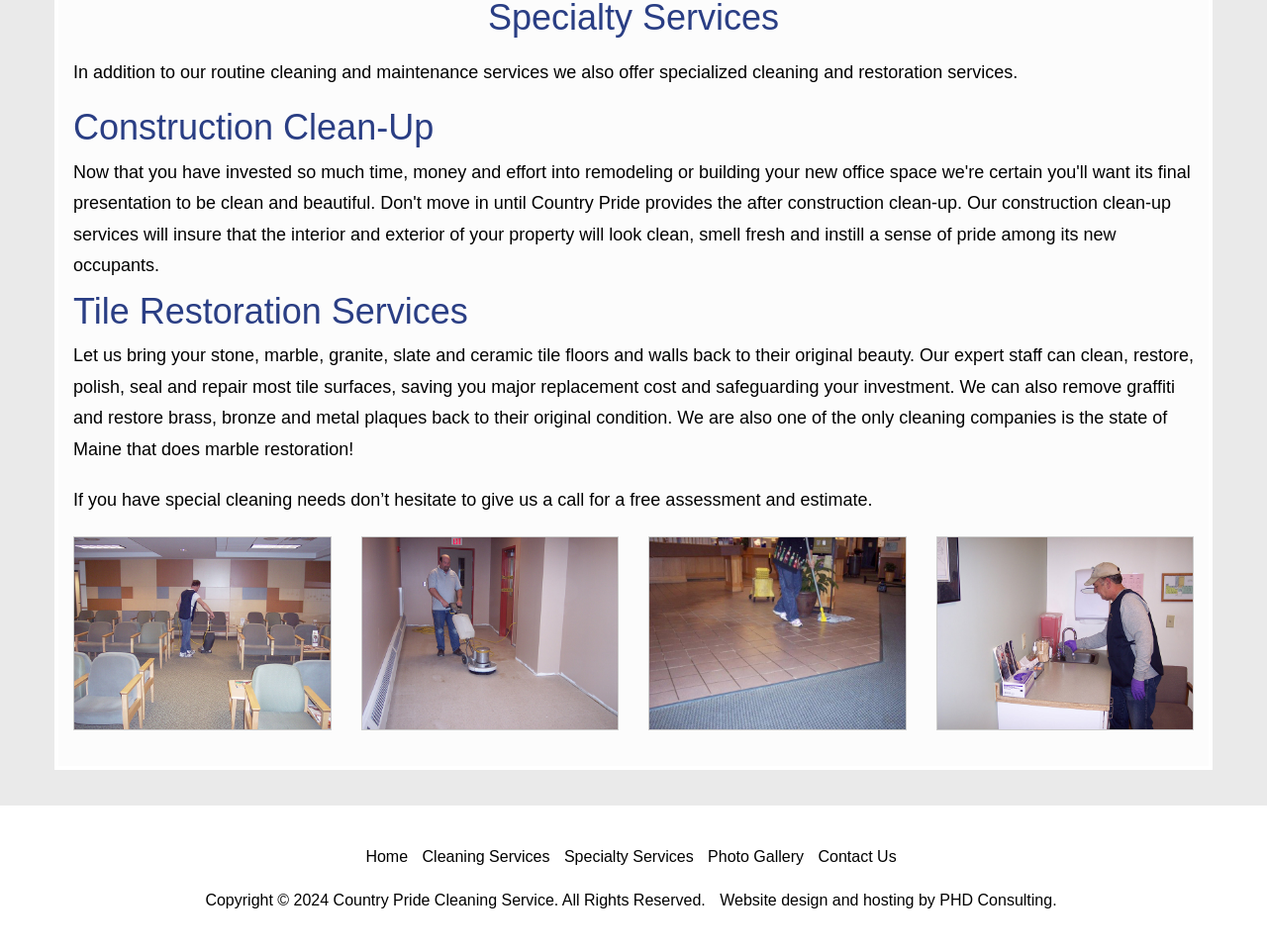Find the bounding box coordinates corresponding to the UI element with the description: "Photo Gallery". The coordinates should be formatted as [left, top, right, bottom], with values as floats between 0 and 1.

[0.559, 0.89, 0.634, 0.908]